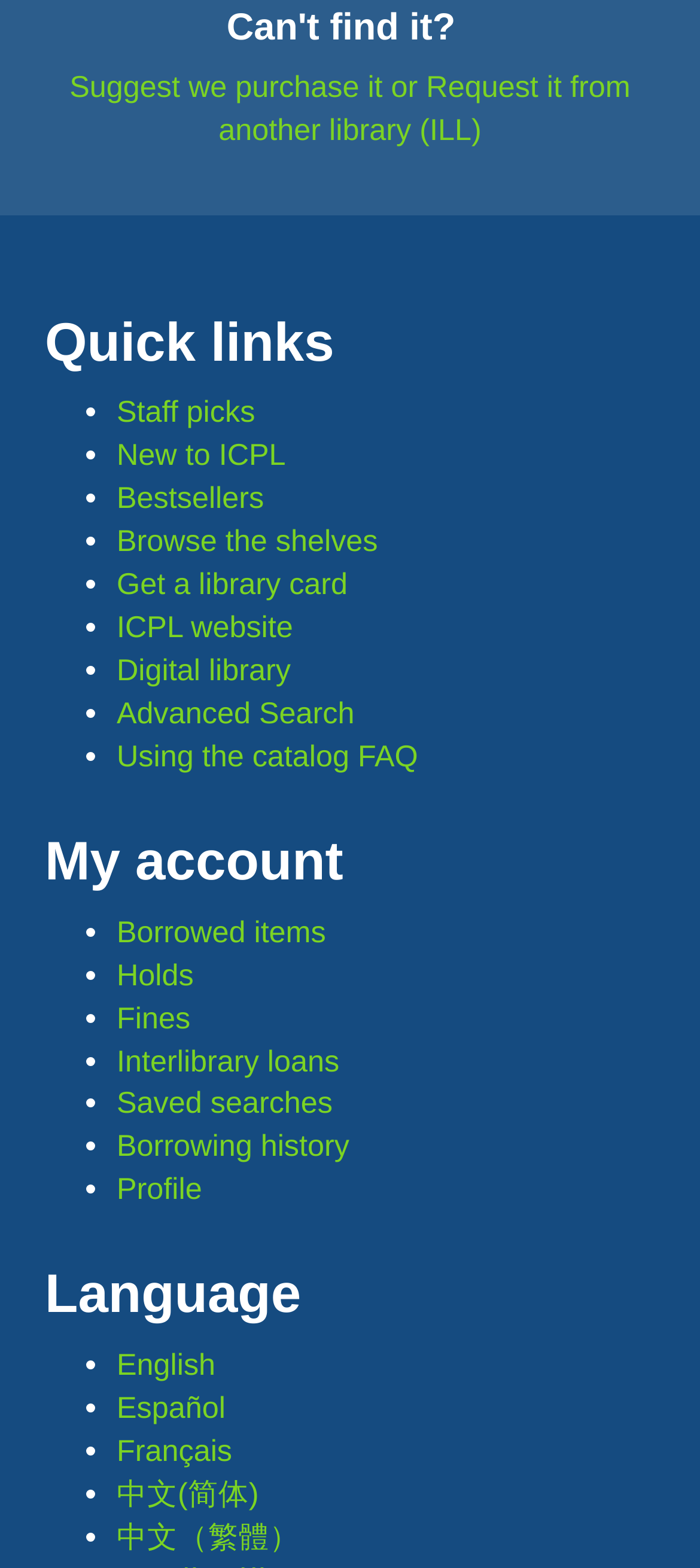Locate the bounding box coordinates of the element you need to click to accomplish the task described by this instruction: "Get a library card".

[0.167, 0.362, 0.497, 0.384]